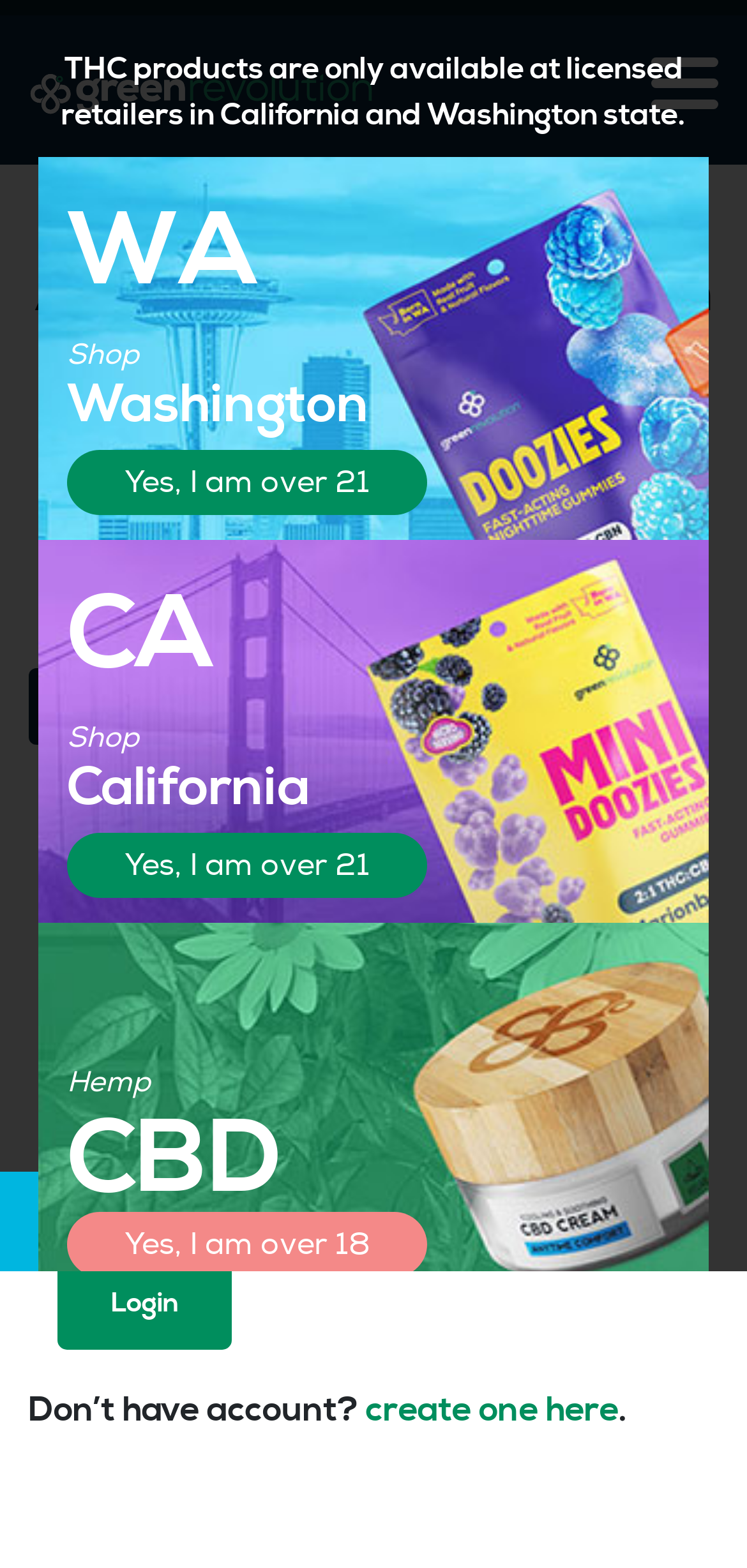Can you extract the primary headline text from the webpage?

Are you a Green Revolution retail partner?